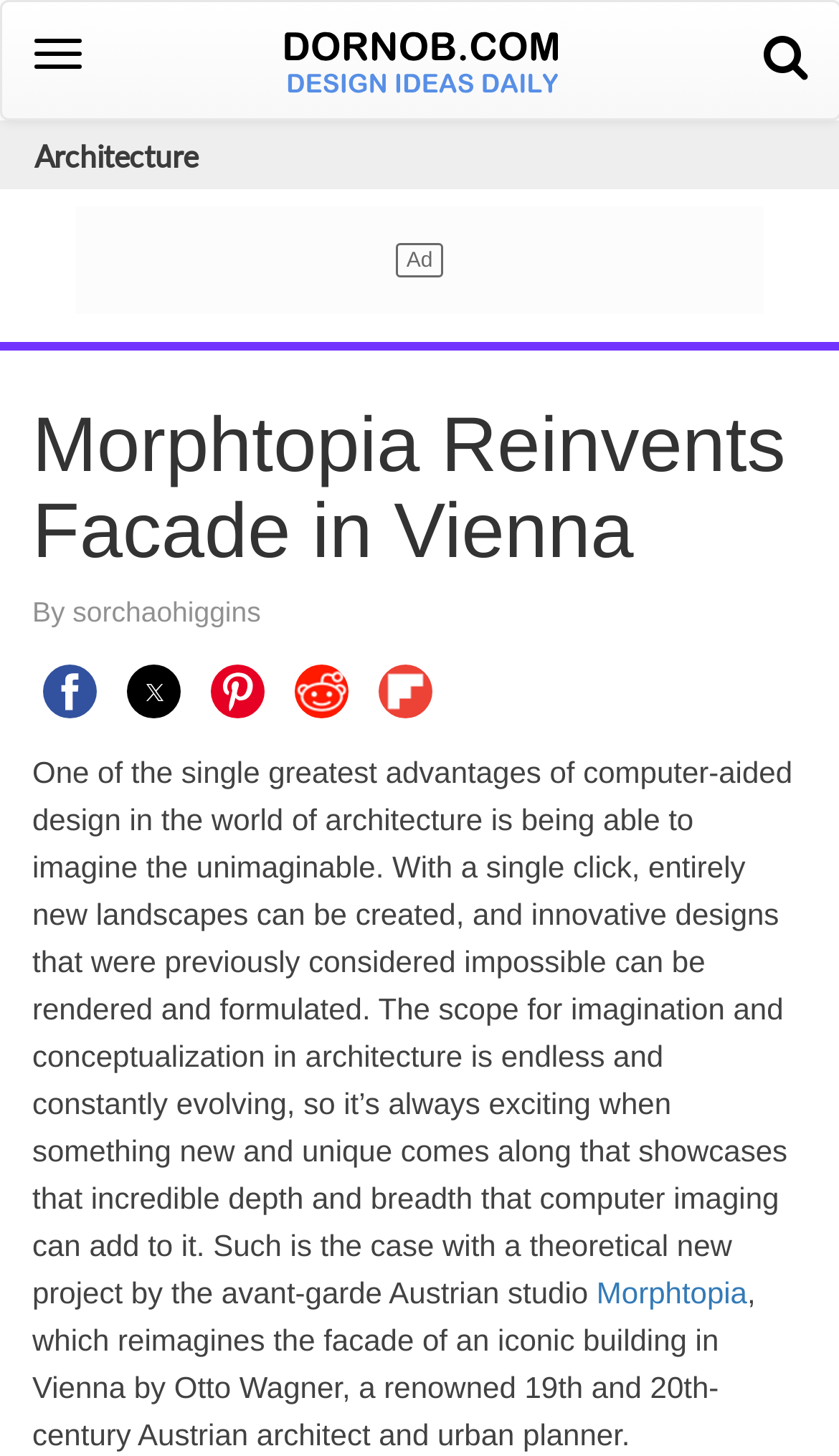Specify the bounding box coordinates for the region that must be clicked to perform the given instruction: "Read more about Morphtopia".

[0.711, 0.876, 0.891, 0.899]